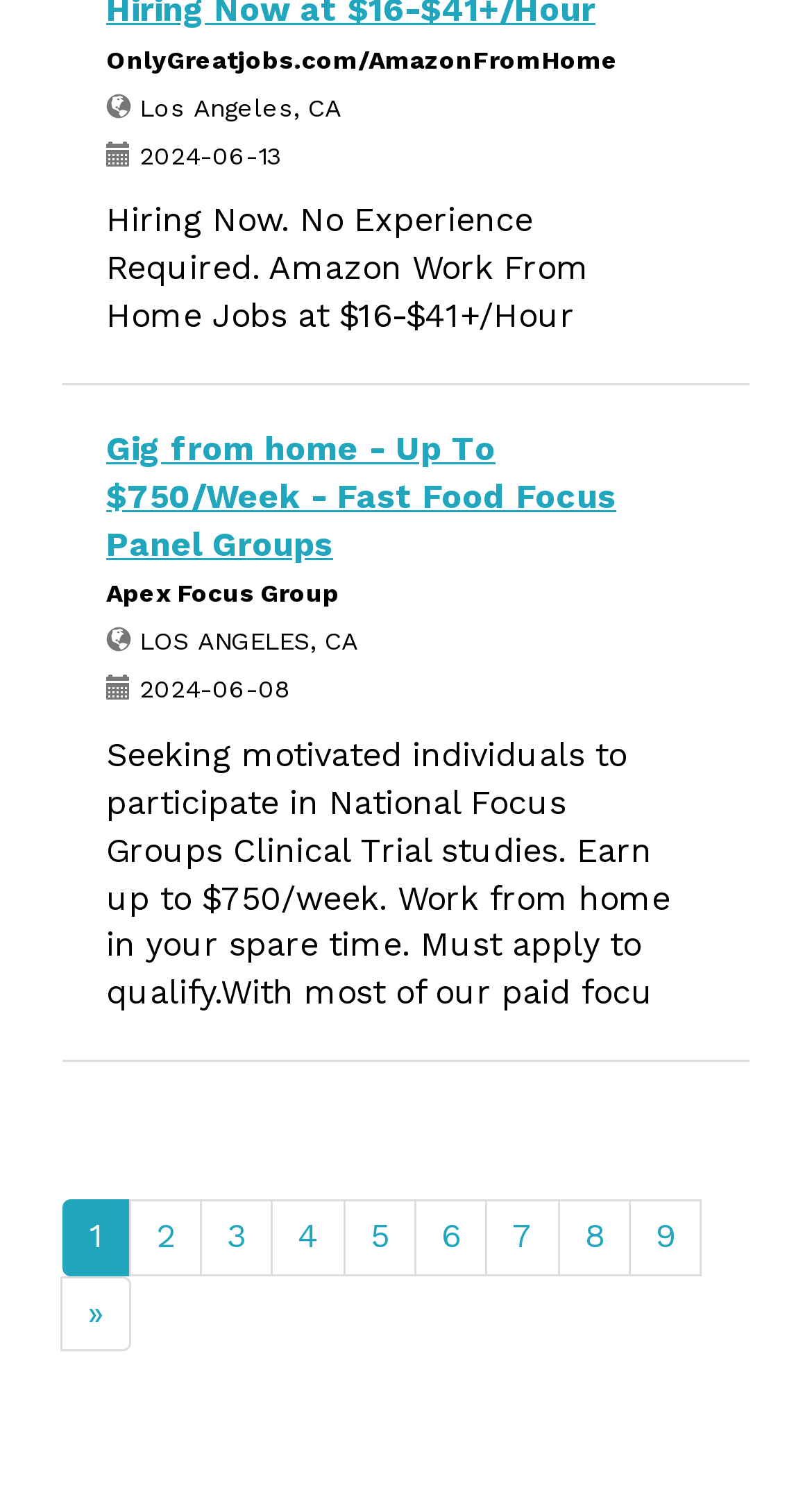Pinpoint the bounding box coordinates of the clickable element needed to complete the instruction: "Go to next page". The coordinates should be provided as four float numbers between 0 and 1: [left, top, right, bottom].

[0.074, 0.849, 0.162, 0.9]